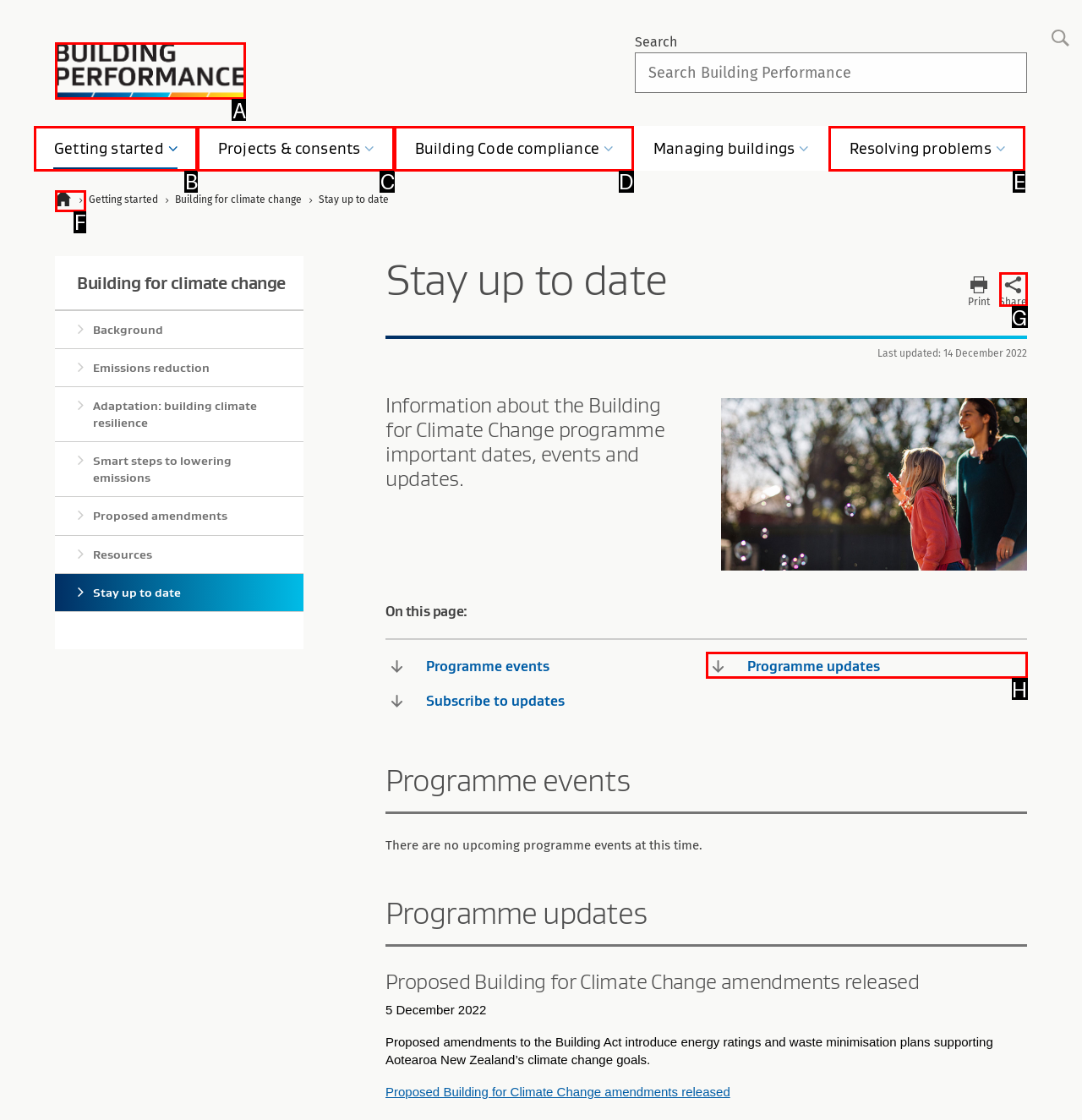Identify which HTML element to click to fulfill the following task: Go to Building Performance. Provide your response using the letter of the correct choice.

A